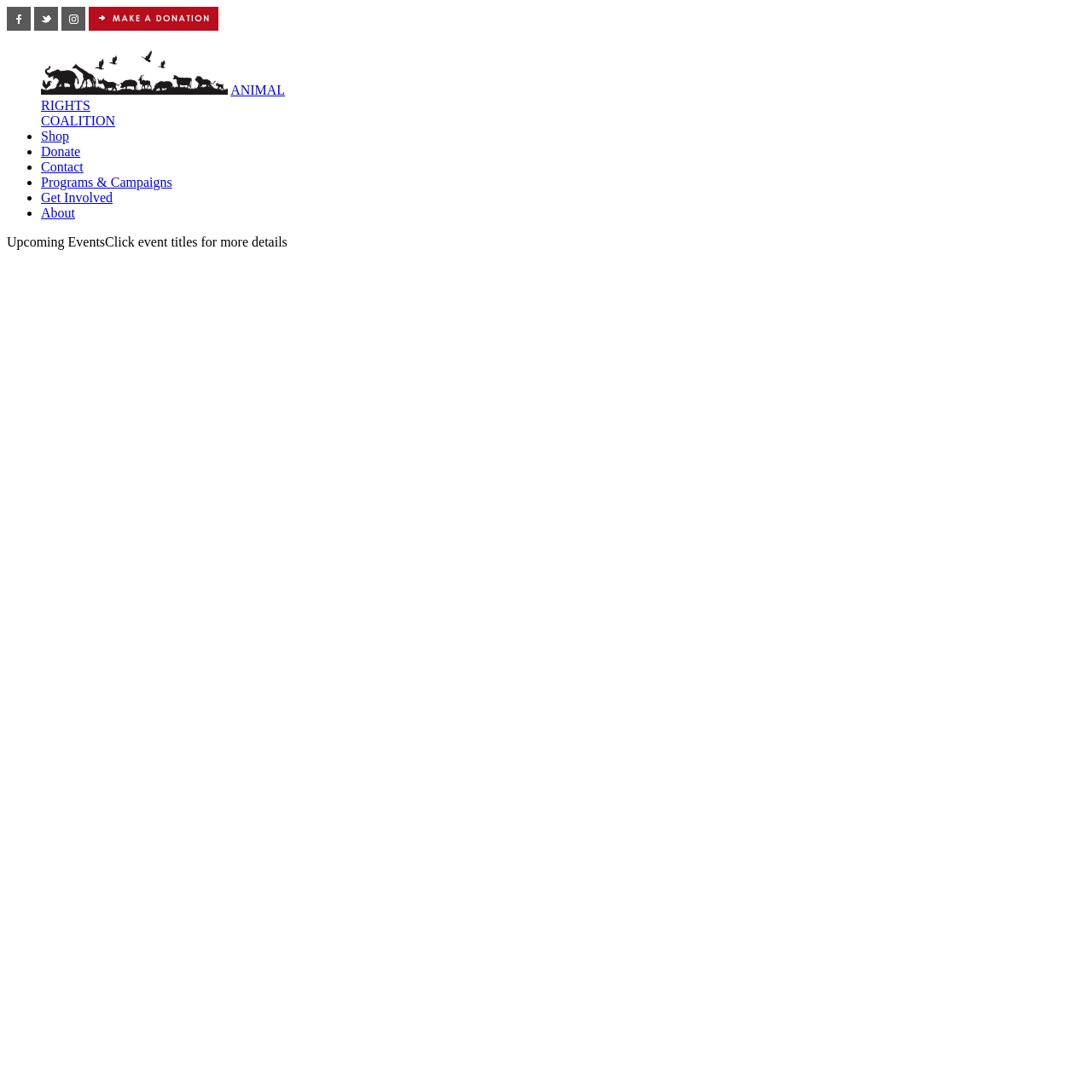Pinpoint the bounding box coordinates of the area that should be clicked to complete the following instruction: "Check the Upcoming Events". The coordinates must be given as four float numbers between 0 and 1, i.e., [left, top, right, bottom].

[0.006, 0.215, 0.096, 0.228]